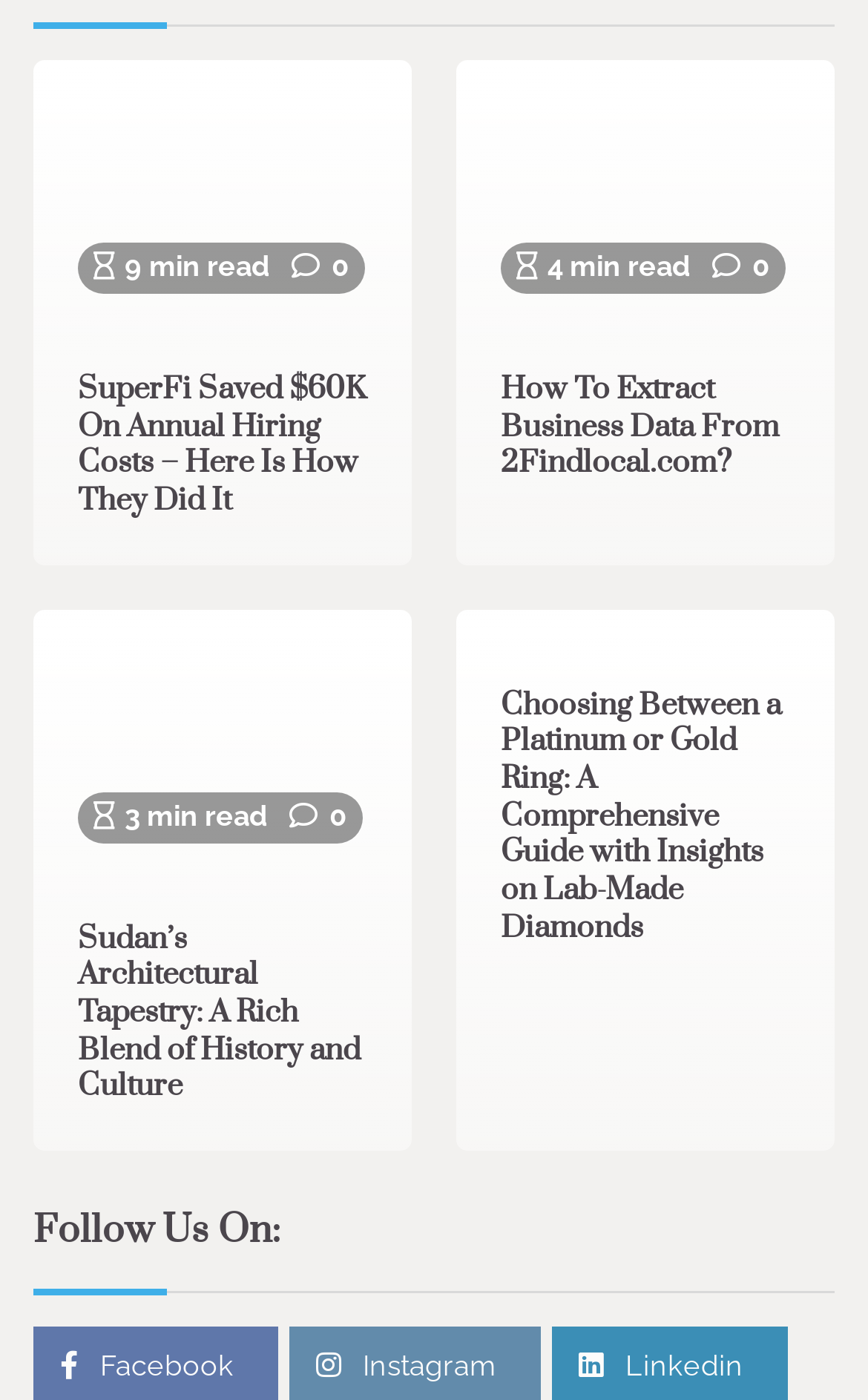How many minutes does it take to read the third article?
Please use the image to provide an in-depth answer to the question.

The estimated reading time of the third article can be found in the StaticText element with the text '3 min read' located at [0.144, 0.571, 0.308, 0.595]. This element is a sibling of the heading element with the text 'Sudan’s Architectural Tapestry: A Rich Blend of History and Culture'.